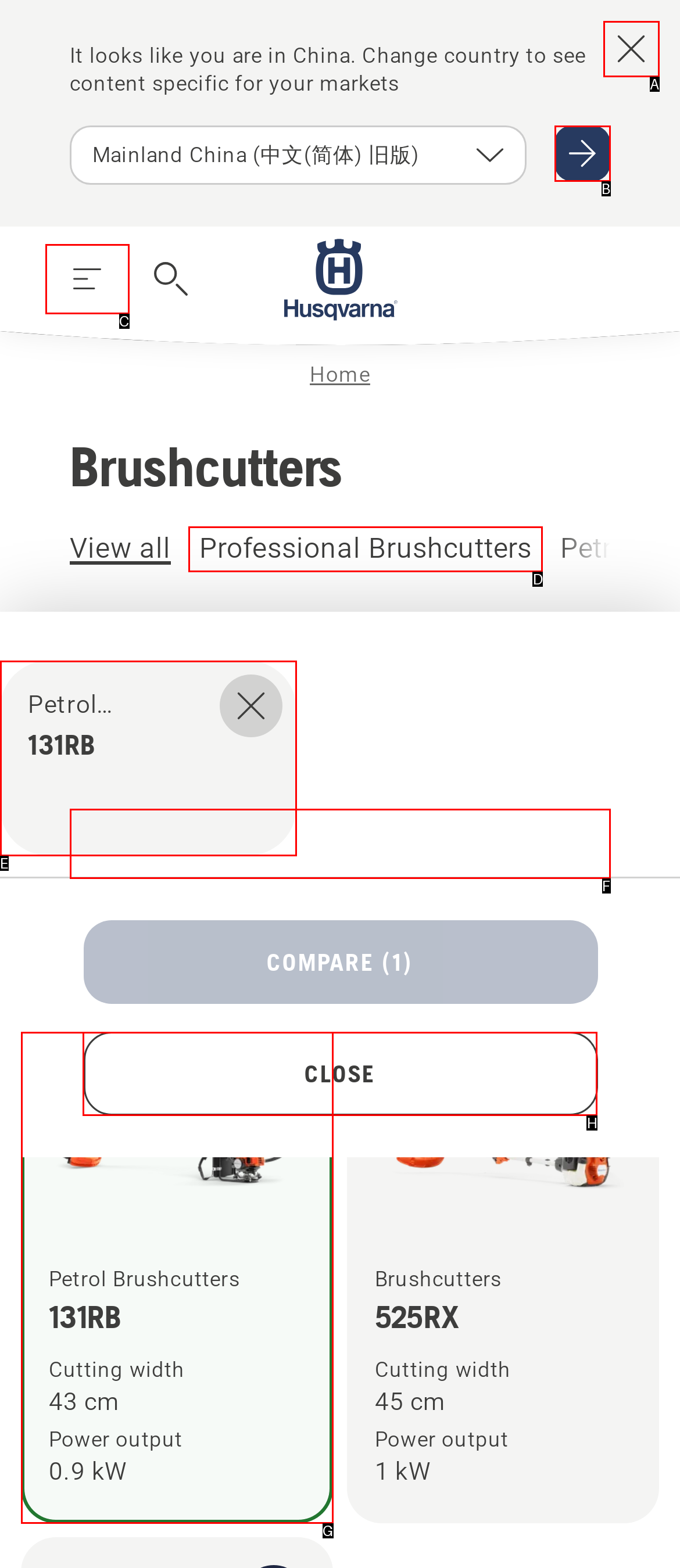Match the description to the correct option: parent_node: Mainland China (中文(简体) 旧版)
Provide the letter of the matching option directly.

B